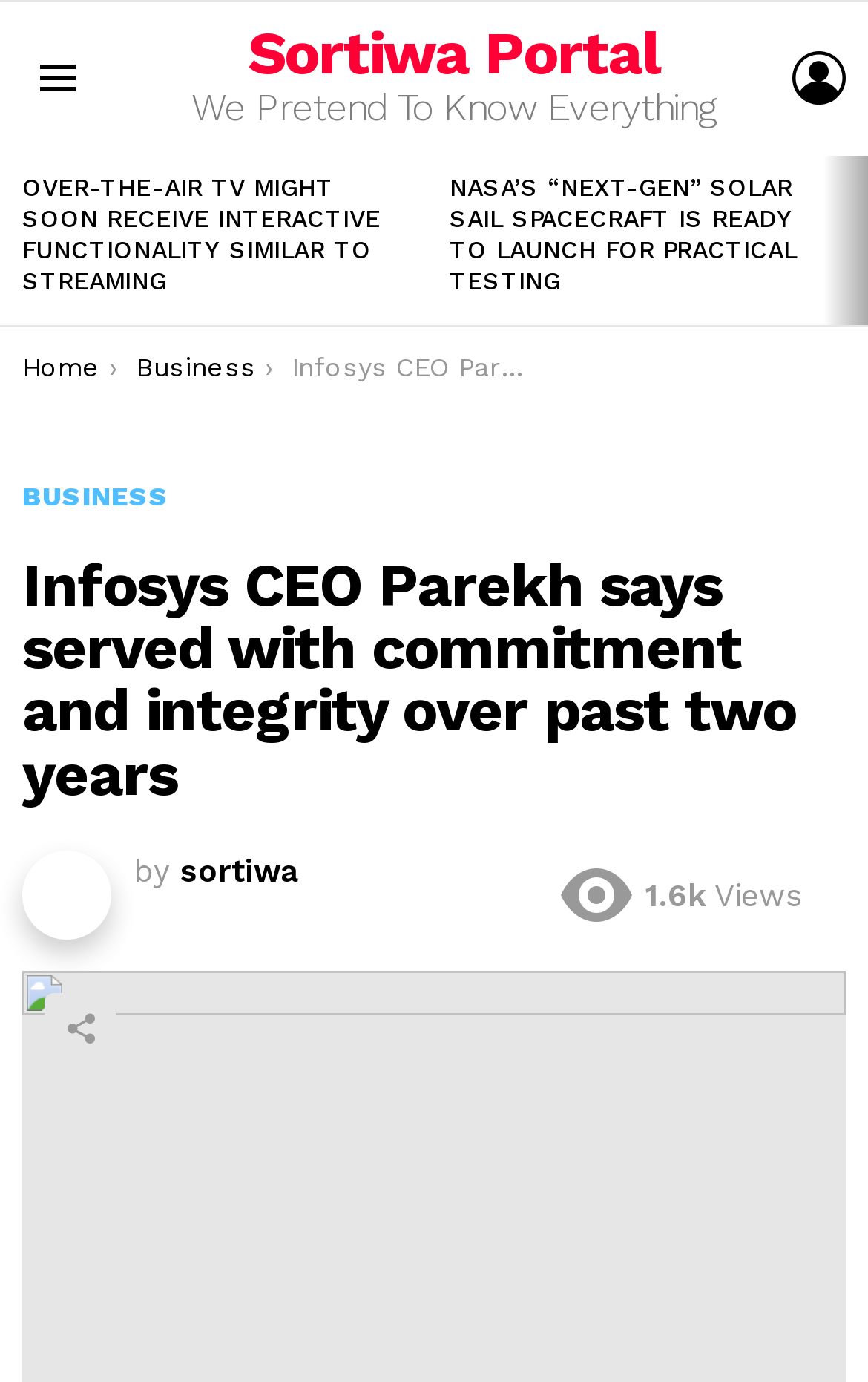Predict the bounding box for the UI component with the following description: "January 24, 2024January 24, 2024".

None